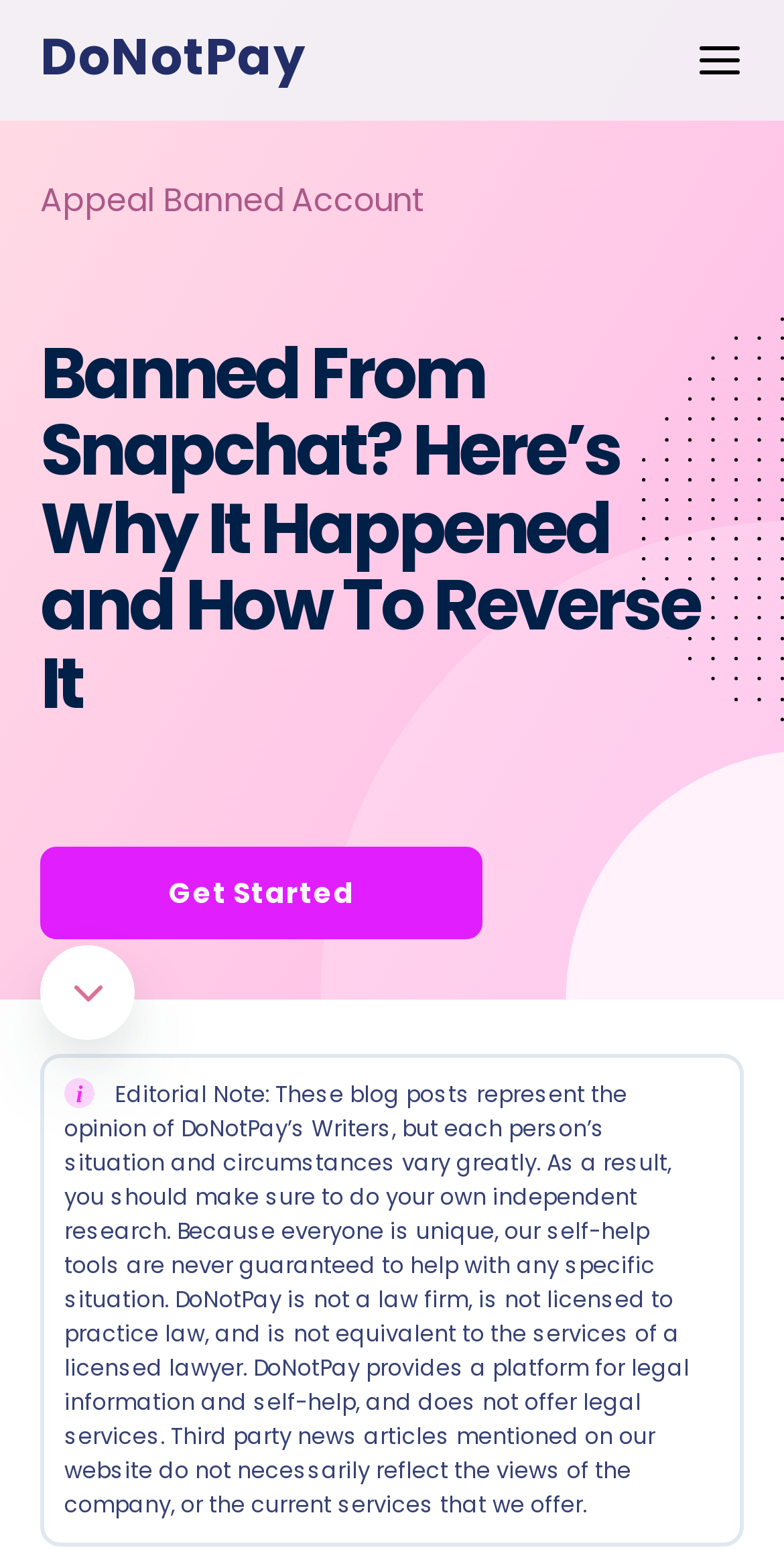Identify the bounding box coordinates for the UI element described as: "parent_node: DoNotPay aria-label="Menu Options"". The coordinates should be provided as four floats between 0 and 1: [left, top, right, bottom].

[0.887, 0.023, 0.949, 0.054]